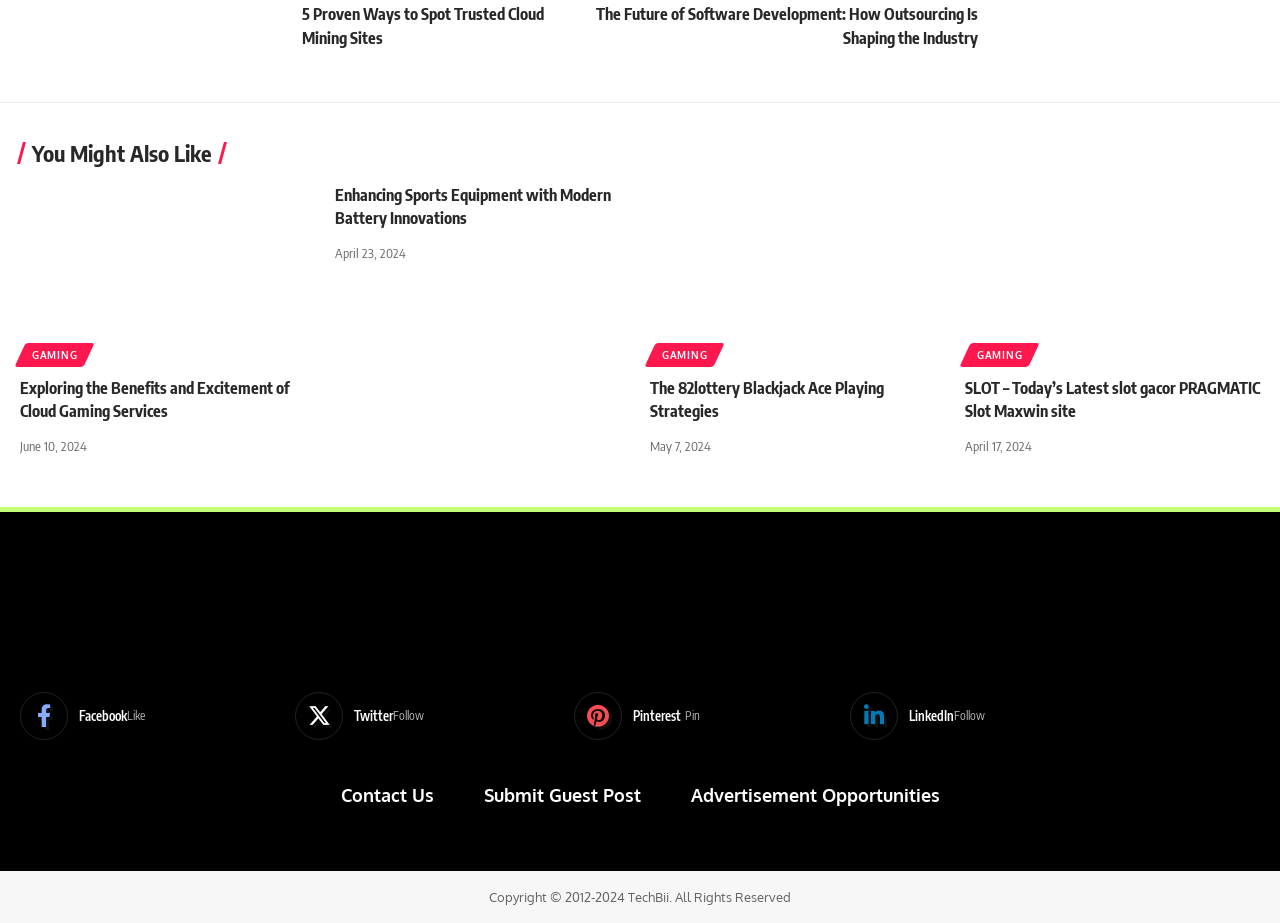Provide a short answer to the following question with just one word or phrase: What is the topic of the first article?

Cloud Gaming Services